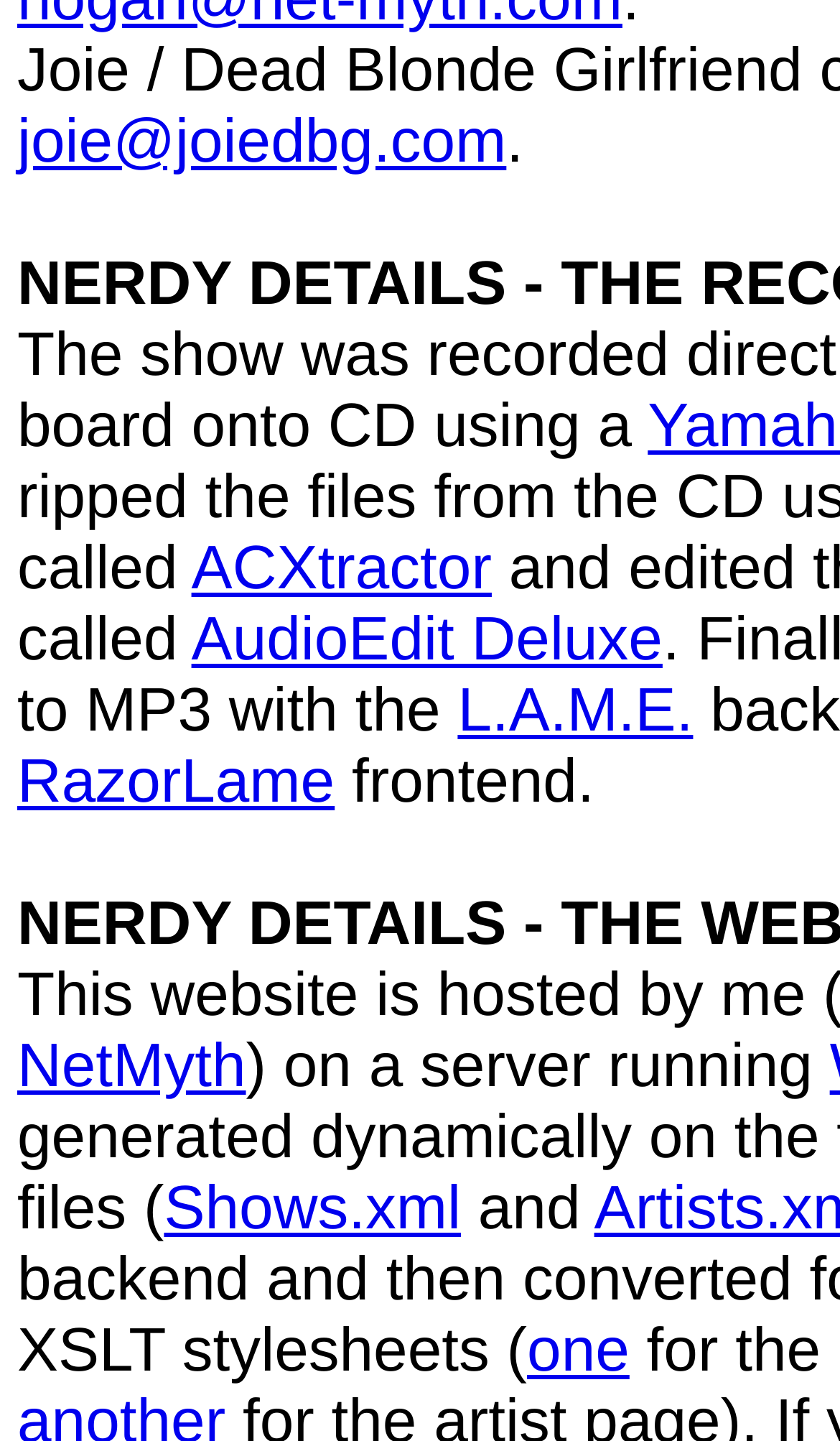Could you find the bounding box coordinates of the clickable area to complete this instruction: "check out NetMyth"?

[0.021, 0.716, 0.293, 0.764]